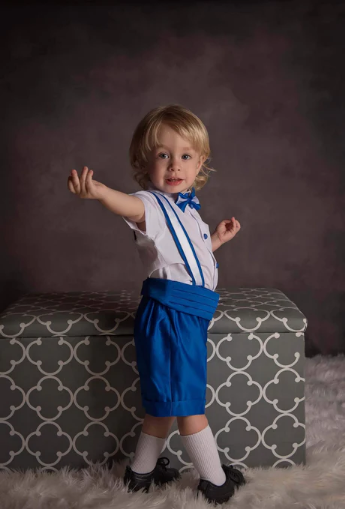What is the material of the fur beneath the boy?
From the screenshot, supply a one-word or short-phrase answer.

faux fur